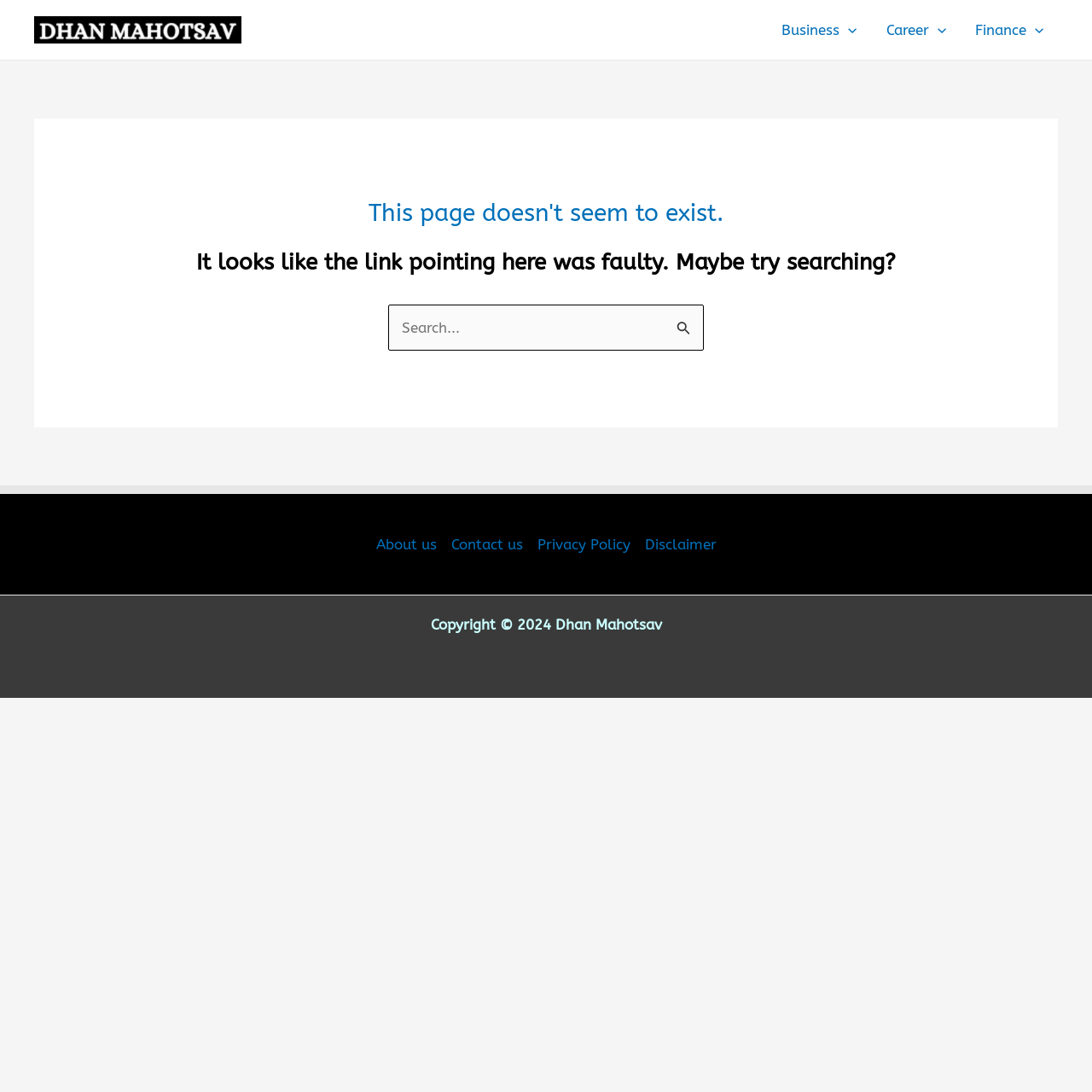Offer a meticulous caption that includes all visible features of the webpage.

This webpage is a "Page Not Found" error page for Dhan Mahotsav. At the top left corner, there is a logo of Dhan Mahotsav, which is an image linked to the website's homepage. 

To the right of the logo, there is a primary navigation menu with three menu toggles: Business, Career, and Finance. Each toggle has an associated image. 

Below the navigation menu, there is a header section with a heading that reads "This page doesn't seem to exist." followed by a paragraph of text that says "It looks like the link pointing here was faulty. Maybe try searching?" 

Underneath the header section, there is a search bar with a search box and a search button. The search button has an associated image. 

At the bottom of the page, there is a footer section with a secondary navigation menu that includes links to "About us", "Contact us", "Privacy Policy", and "Disclaimer". 

Finally, there is a copyright notice at the very bottom of the page that reads "Copyright © 2024 Dhan Mahotsav".